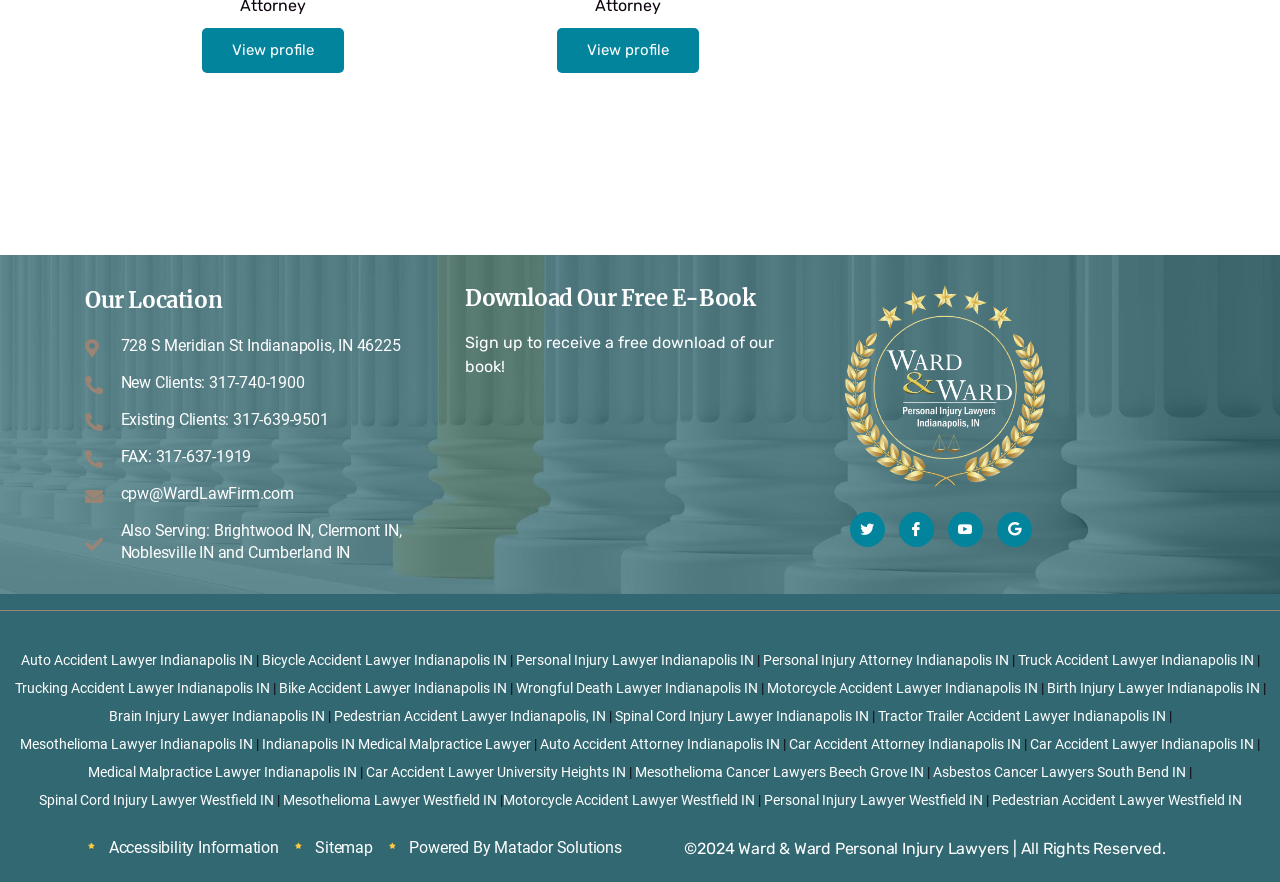What is the location of Ward & Ward Personal Injury Lawyers?
Please use the image to provide a one-word or short phrase answer.

Indianapolis, IN